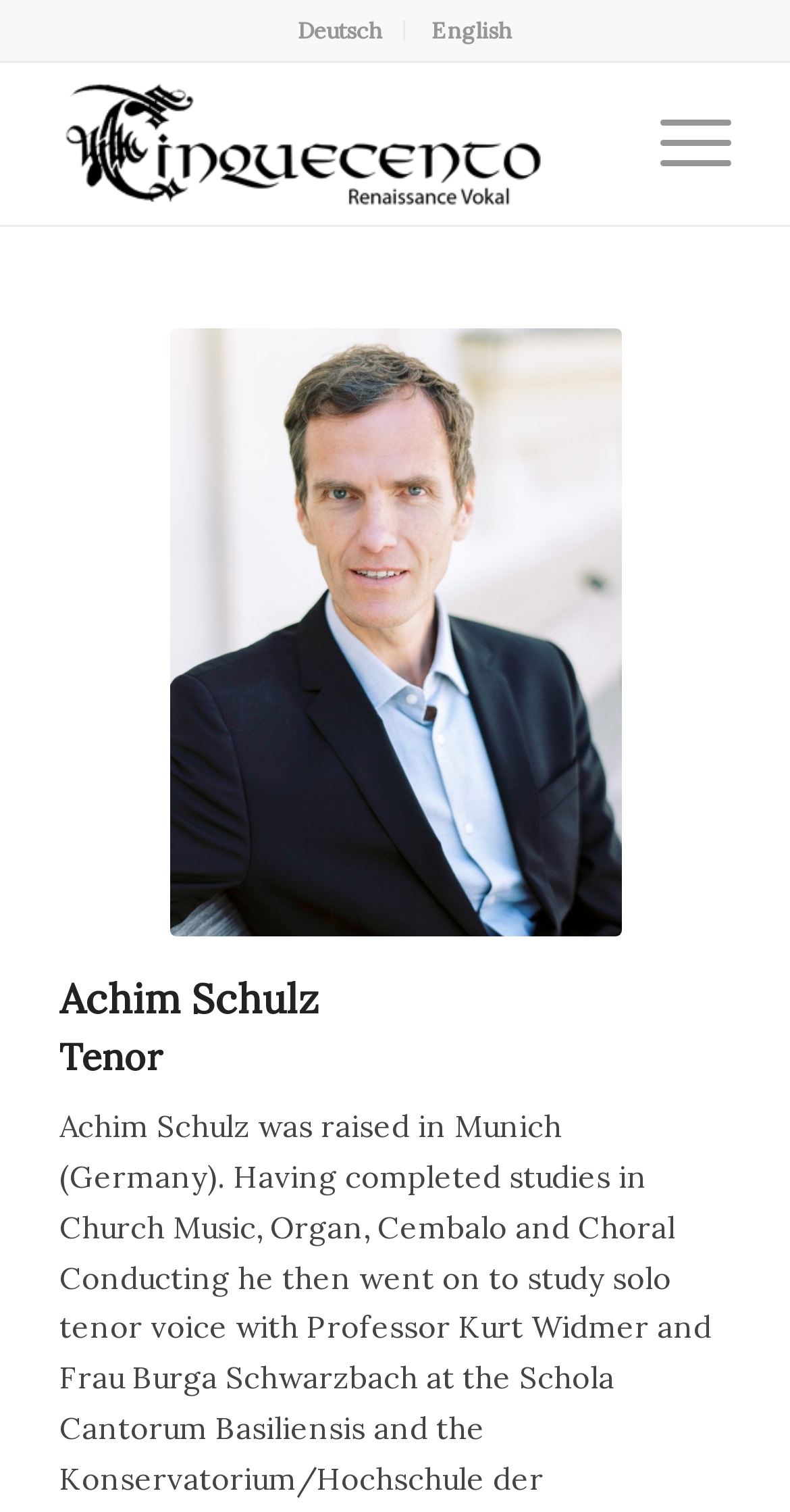Describe every aspect of the webpage comprehensively.

The webpage is about Achim Schulz, a tenor, and his Renaissance vocal group Cinquecento. At the top, there is a vertical menu with two language options, Deutsch and English, positioned side by side, taking up about 80% of the screen width. Below the menu, there is a layout table that spans about 70% of the screen width. Within this table, there is a link to "cinquecento_trans" accompanied by an image of the group's logo, taking up about 60% of the table's width. To the right of the logo, there is a menu item labeled "Menu". 

Below the layout table, there is a large image that occupies about 60% of the screen width and 40% of the screen height. Above this image, there are two headings, "Achim Schulz" and "Tenor", positioned one below the other, spanning about 85% of the screen width.